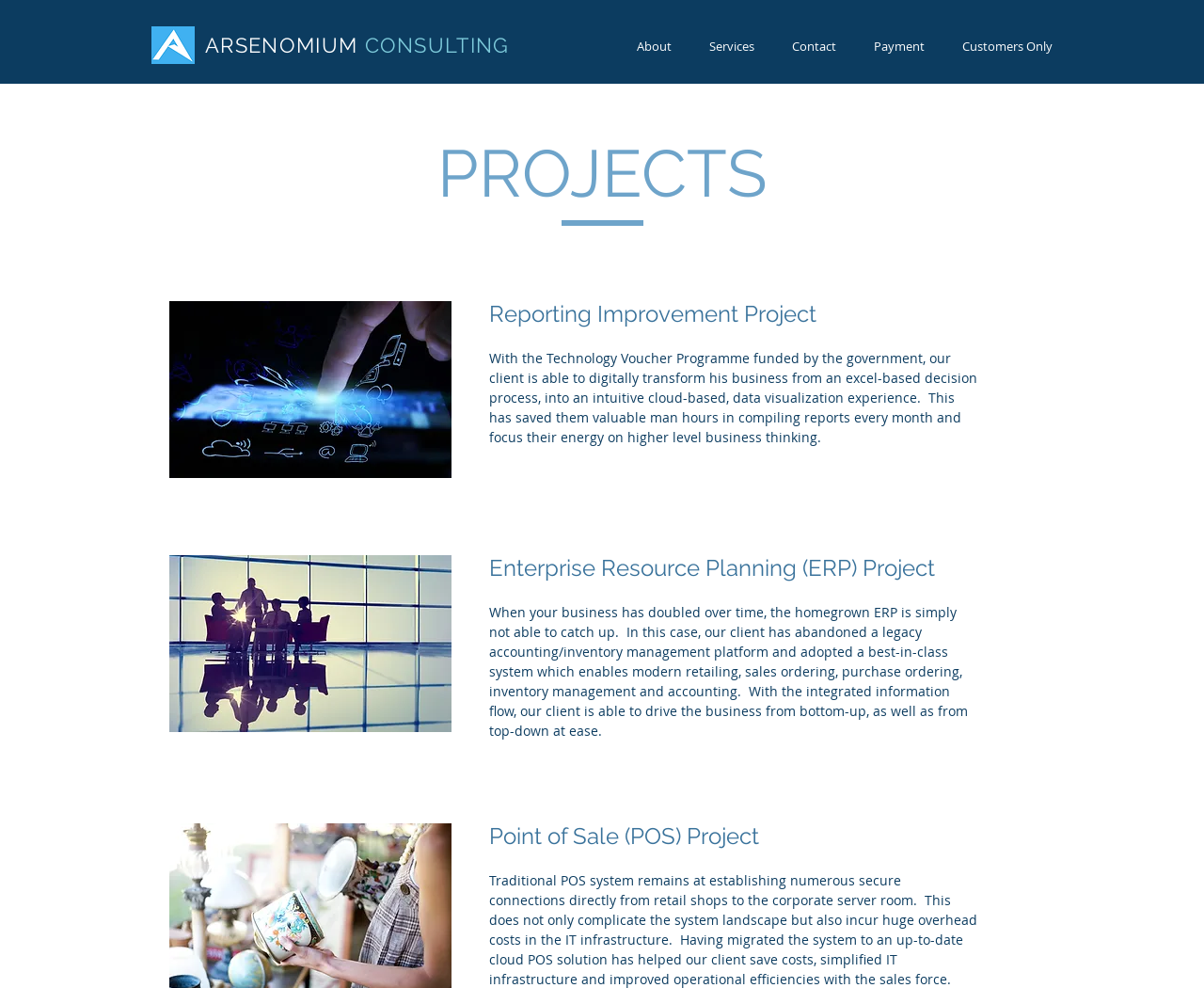Answer the question using only a single word or phrase: 
What is the problem with the traditional POS system?

Complicated system landscape